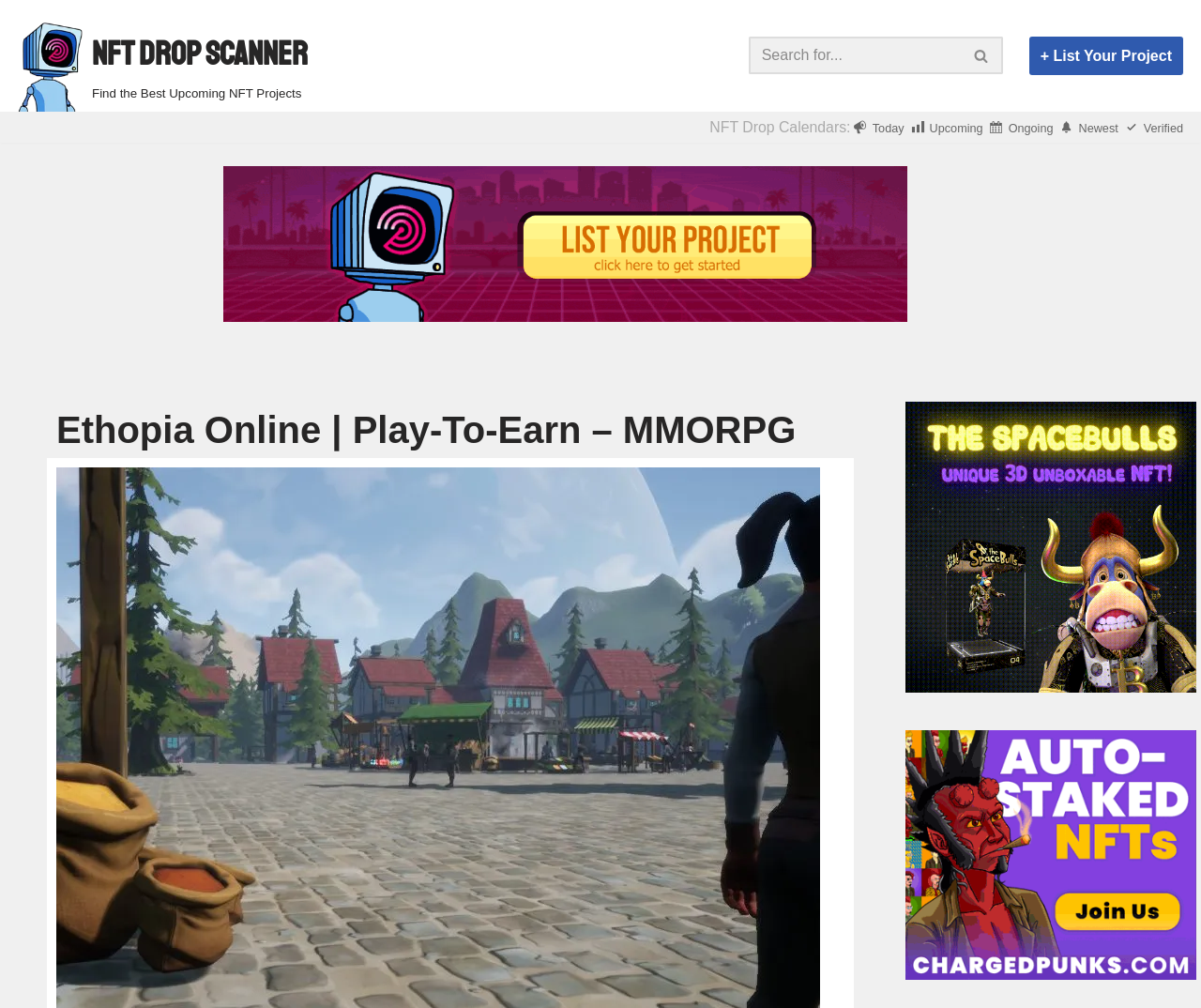What is the main purpose of the NFT Drop Scanner?
Please give a detailed and elaborate explanation in response to the question.

The NFT Drop Scanner is a feature on the webpage that allows users to find the best upcoming NFT projects. This is evident from the static text 'Find the Best Upcoming NFT Projects' located near the NFT Drop Scanner link.